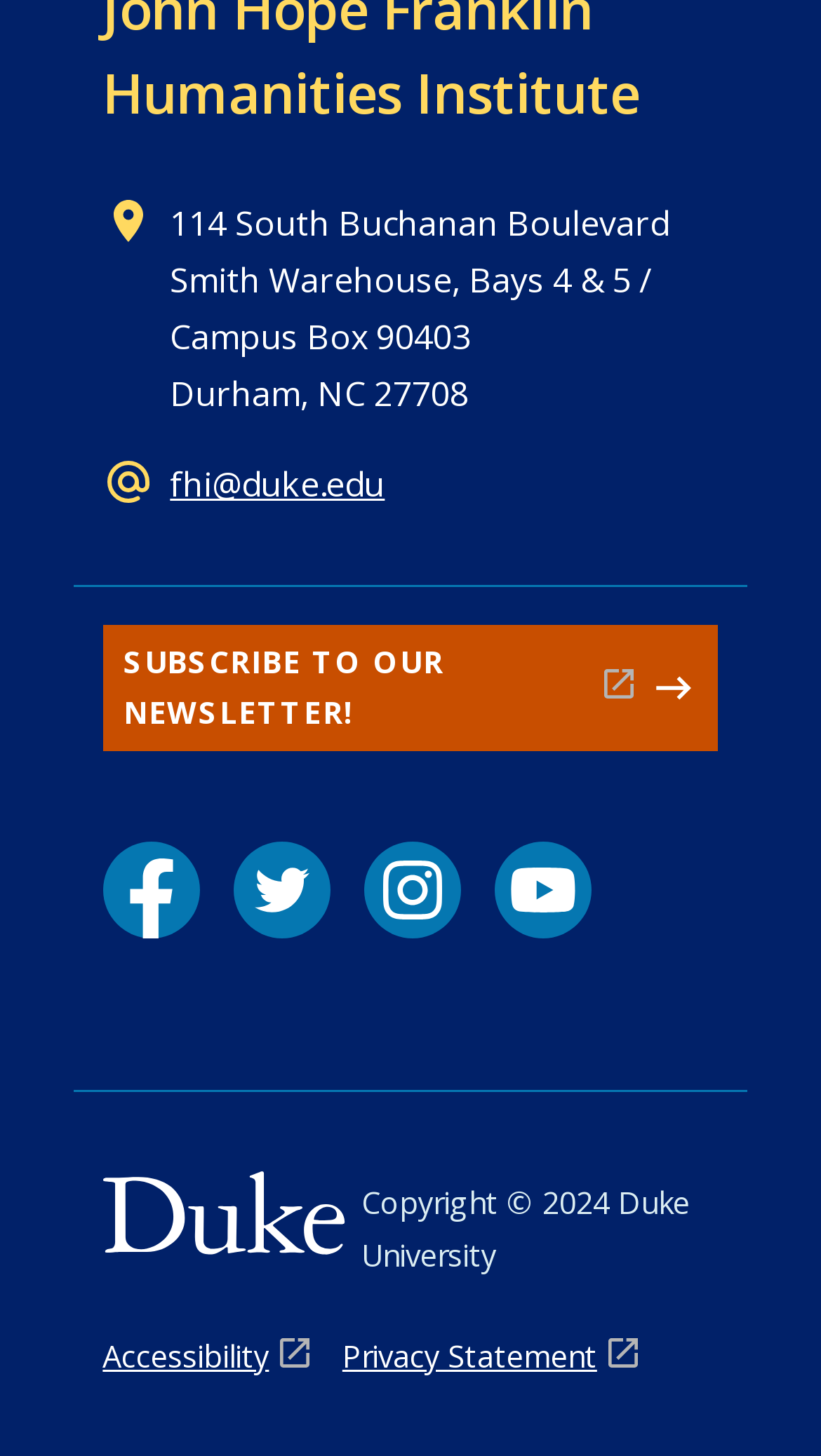Use a single word or phrase to answer this question: 
What is the copyright year?

2024